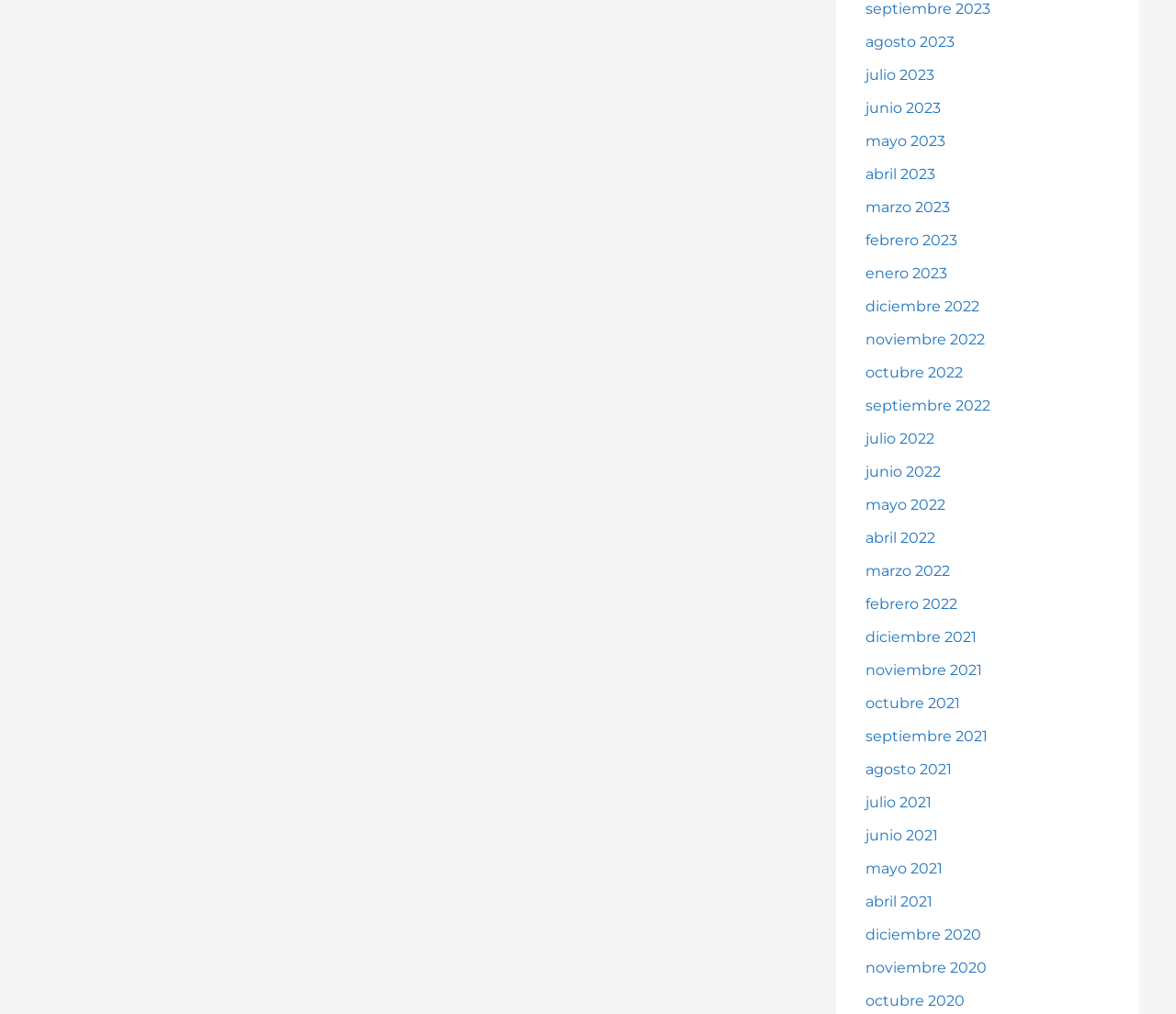Use a single word or phrase to answer the question:
Are the links in chronological order?

yes